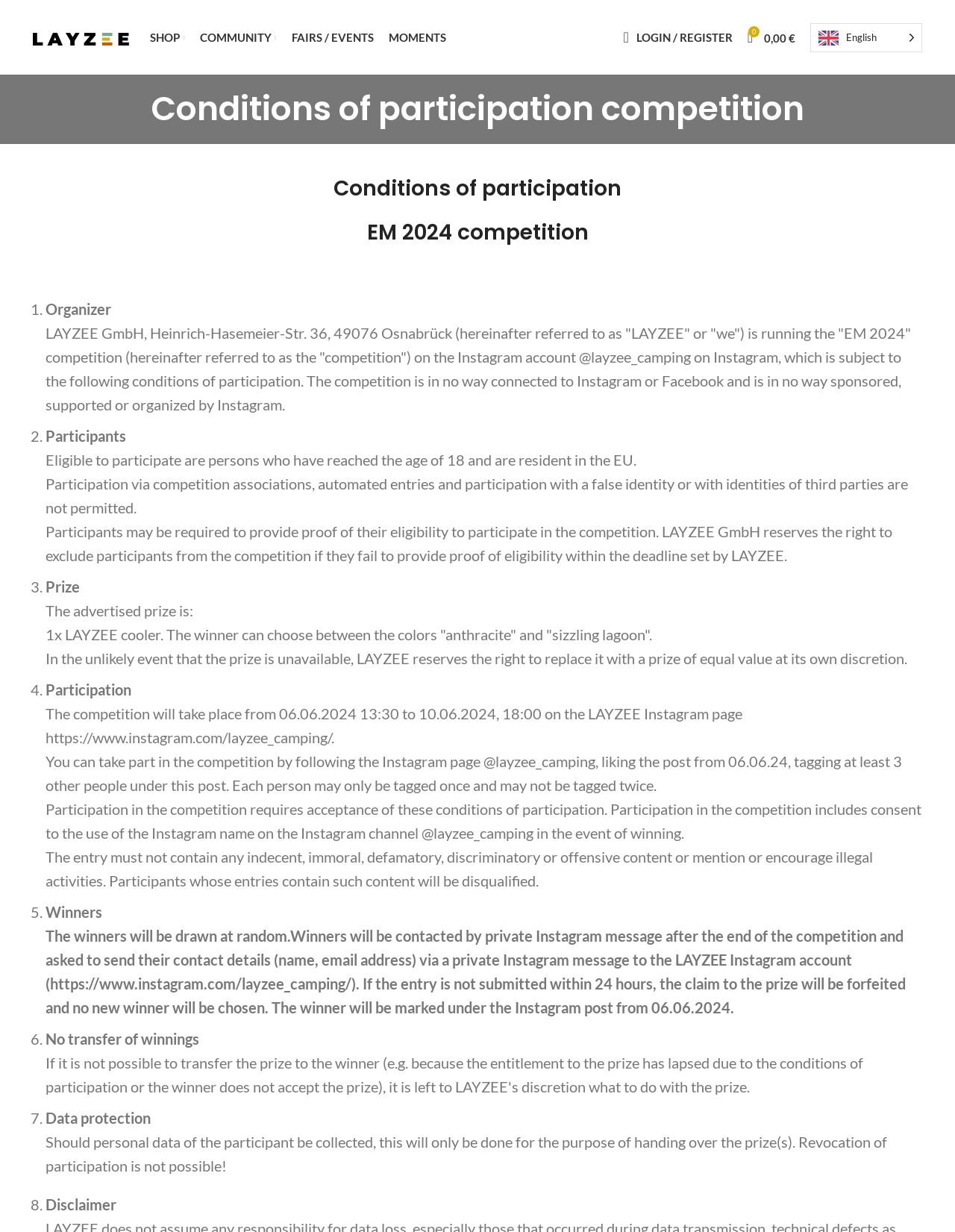Can you find the bounding box coordinates for the element to click on to achieve the instruction: "Search for something"?

[0.643, 0.018, 0.658, 0.042]